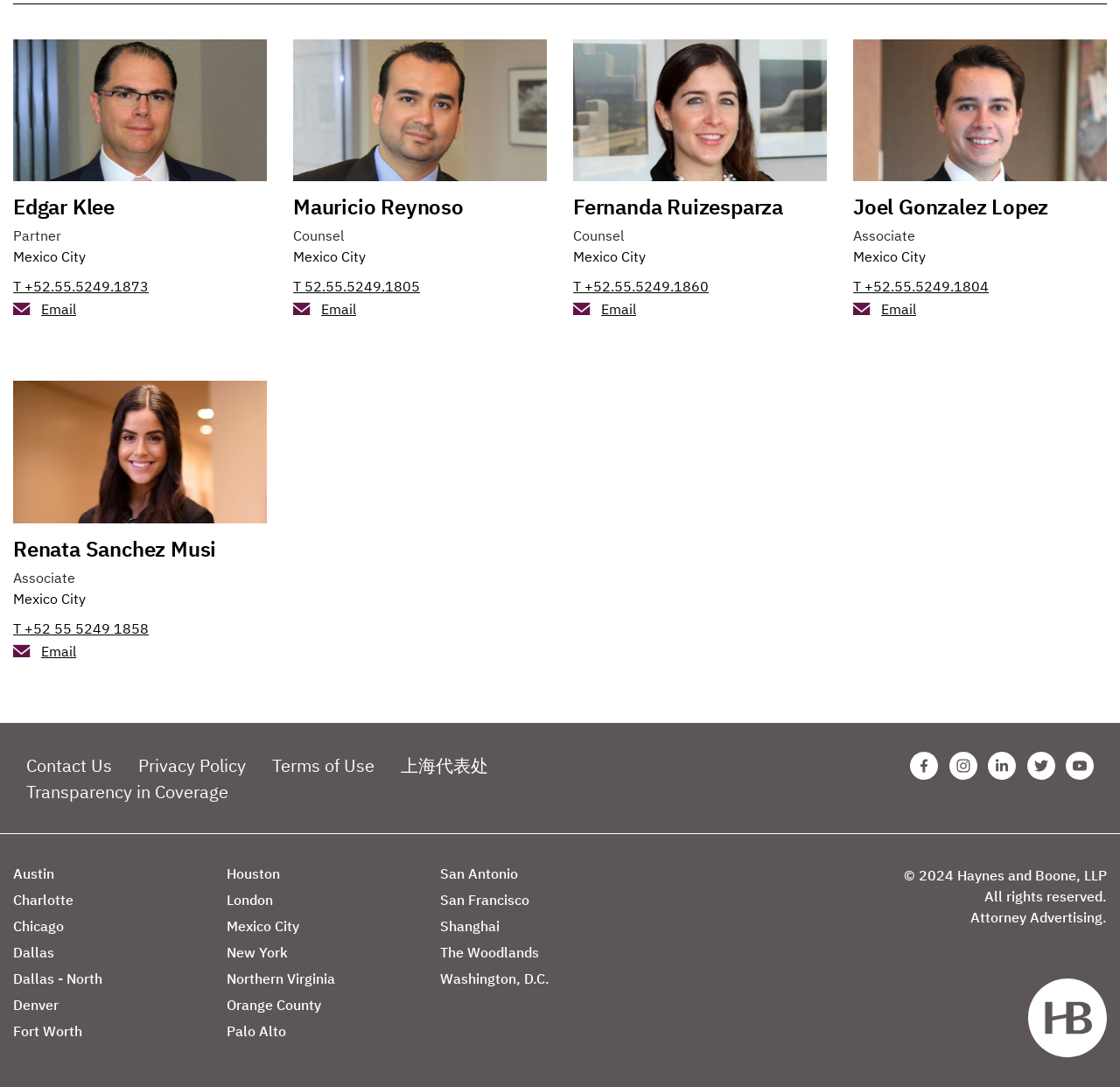Please determine the bounding box coordinates of the clickable area required to carry out the following instruction: "Click on Edgar Klee's profile". The coordinates must be four float numbers between 0 and 1, represented as [left, top, right, bottom].

[0.012, 0.036, 0.238, 0.167]